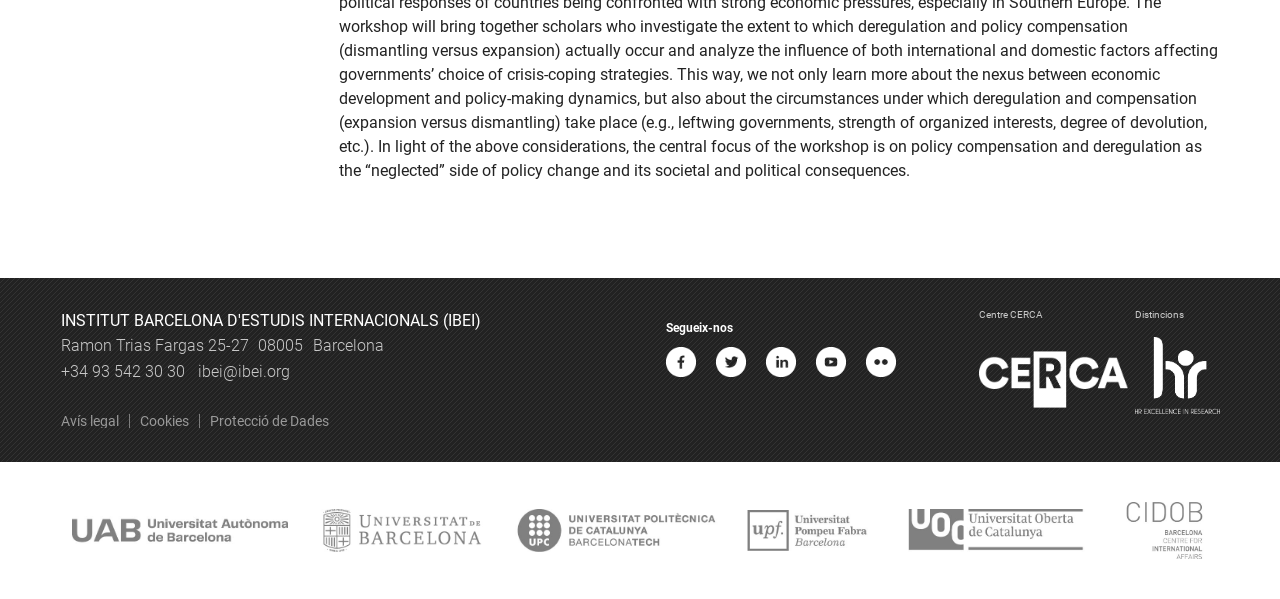Locate the bounding box coordinates of the element to click to perform the following action: 'Click the Facebook icon'. The coordinates should be given as four float values between 0 and 1, in the form of [left, top, right, bottom].

[0.52, 0.579, 0.543, 0.629]